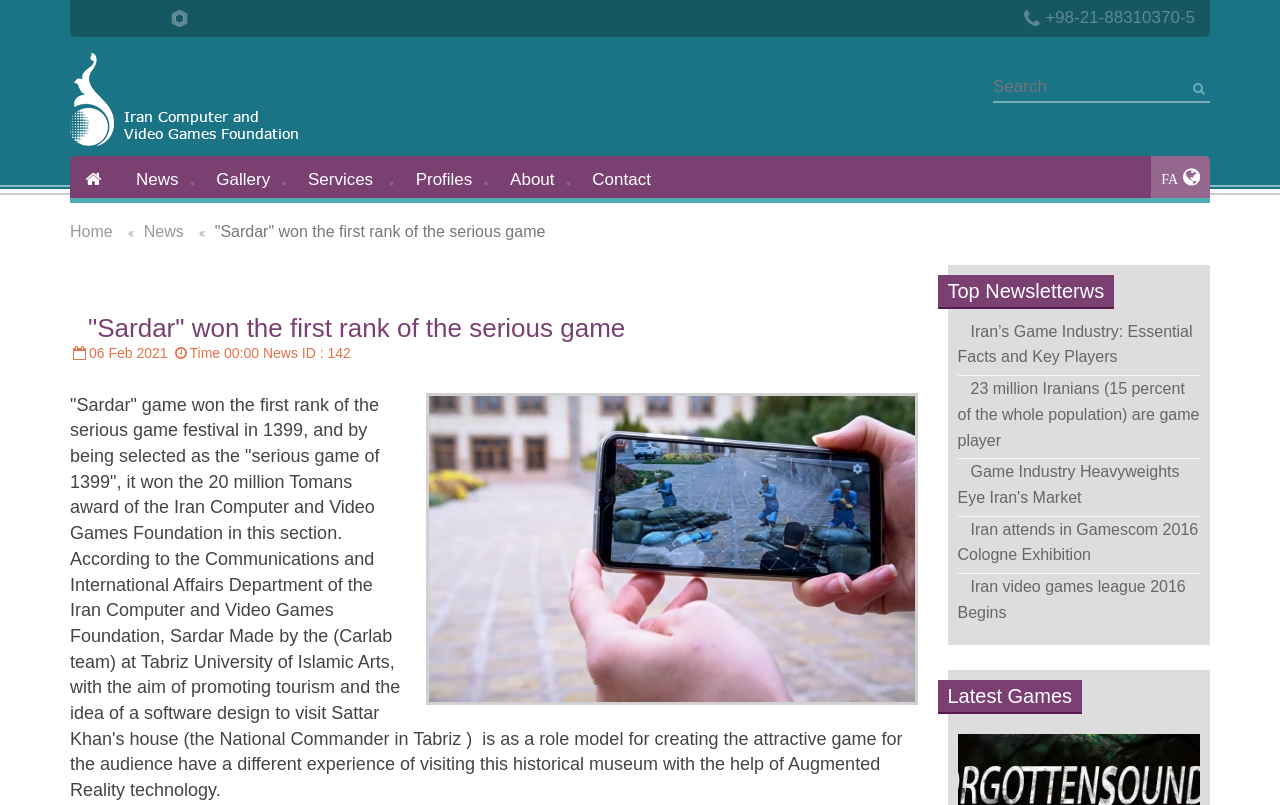Predict the bounding box coordinates of the UI element that matches this description: "name="str" placeholder="Search"". The coordinates should be in the format [left, top, right, bottom] with each value between 0 and 1.

[0.776, 0.091, 0.945, 0.128]